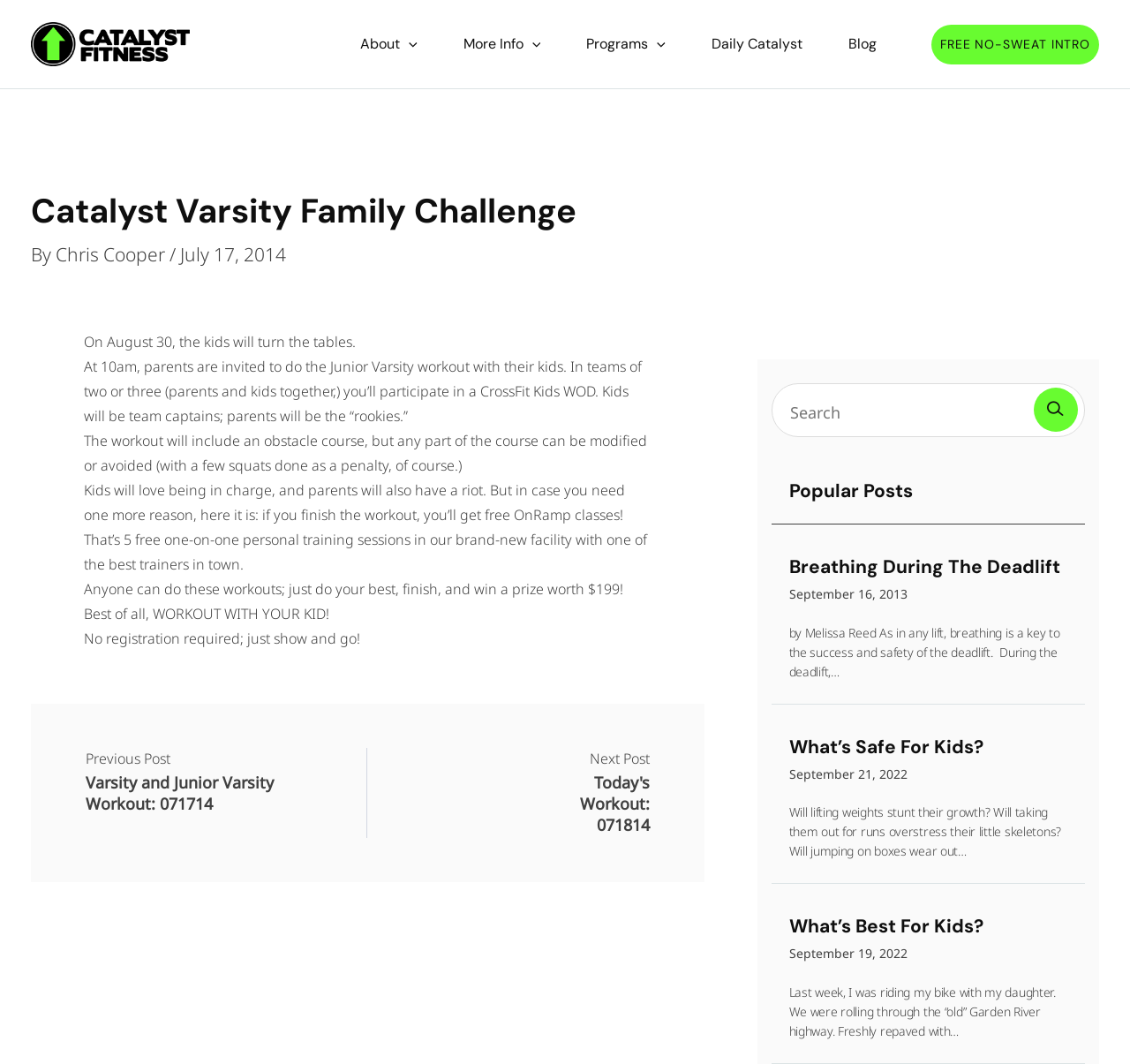What is the topic of the article?
Please use the image to deliver a detailed and complete answer.

The topic of the article can be found in the heading of the article, which is 'Catalyst Varsity Family Challenge'. This heading is located below the navigation menu and above the article content.